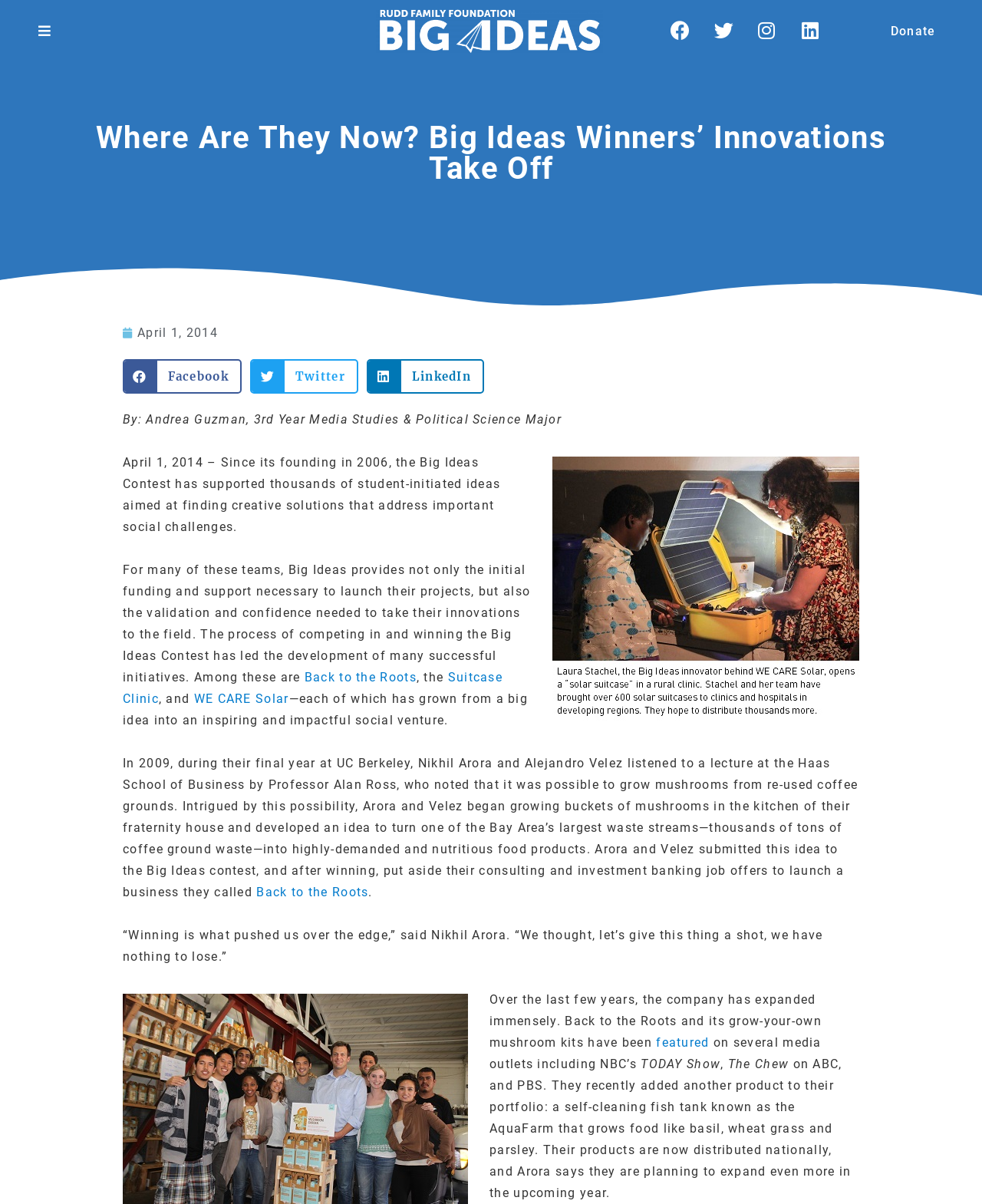Please find the main title text of this webpage.

Where Are They Now? Big Ideas Winners’ Innovations Take Off